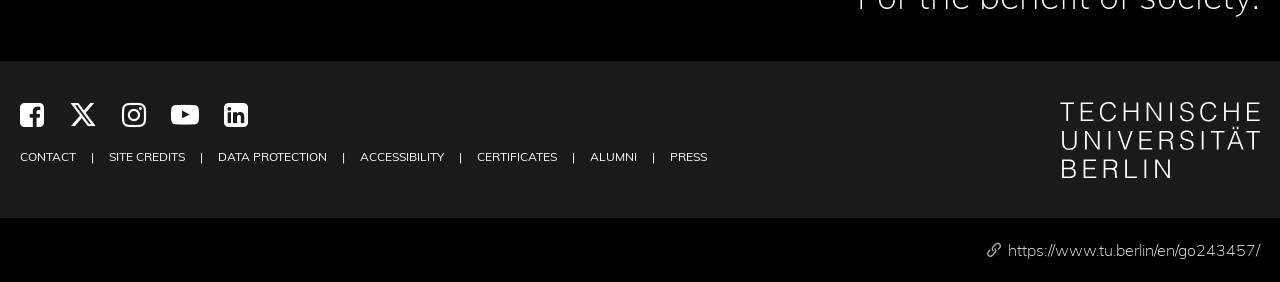Please answer the following query using a single word or phrase: 
What are the icons at the top left?

Social media icons